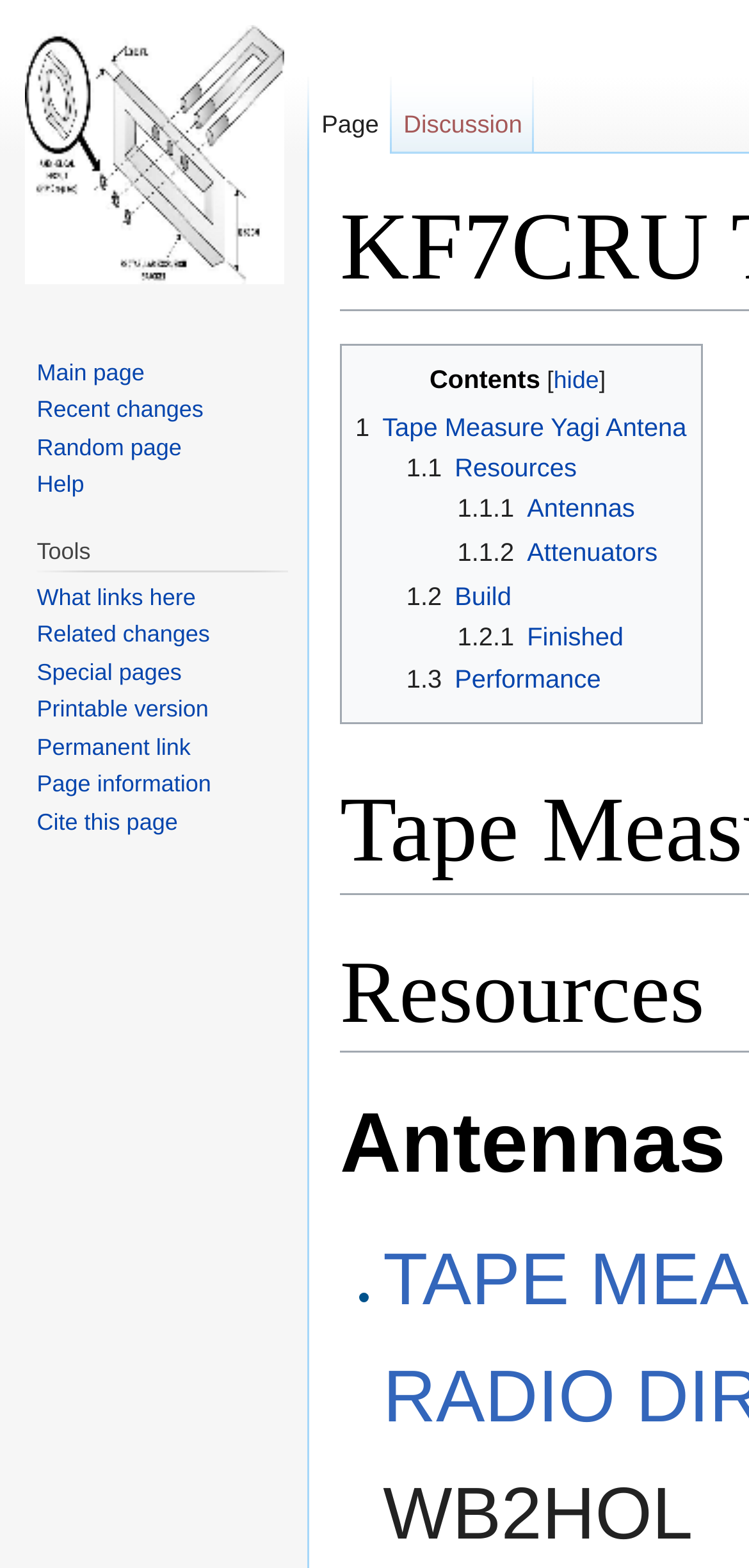Determine the bounding box coordinates of the clickable region to follow the instruction: "jump to navigation".

[0.602, 0.198, 0.765, 0.218]